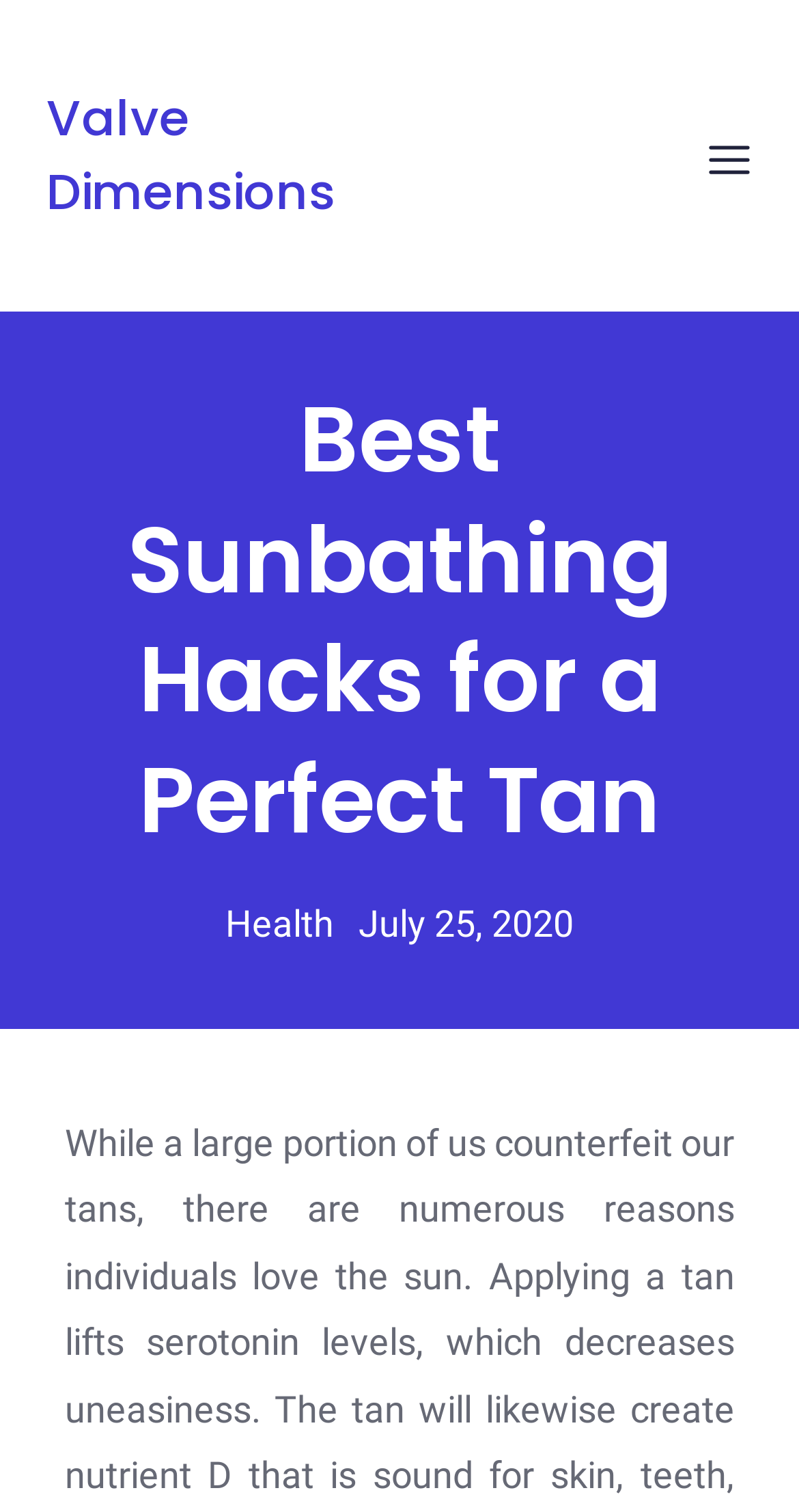Please answer the following question using a single word or phrase: 
What is the position of the image relative to the link 'Valve Dimensions'?

To the right